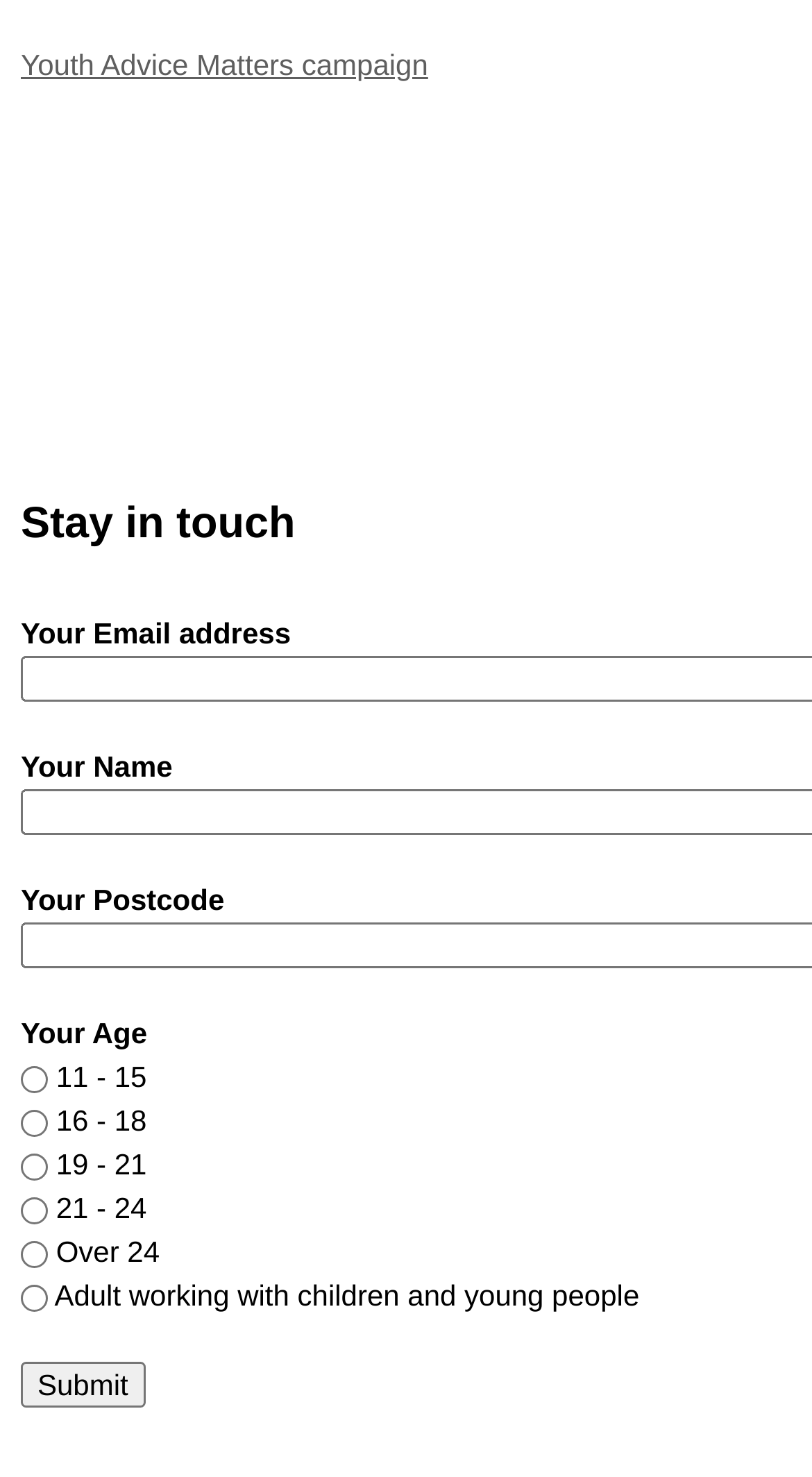Please indicate the bounding box coordinates for the clickable area to complete the following task: "Enter your email address". The coordinates should be specified as four float numbers between 0 and 1, i.e., [left, top, right, bottom].

[0.026, 0.417, 0.358, 0.44]